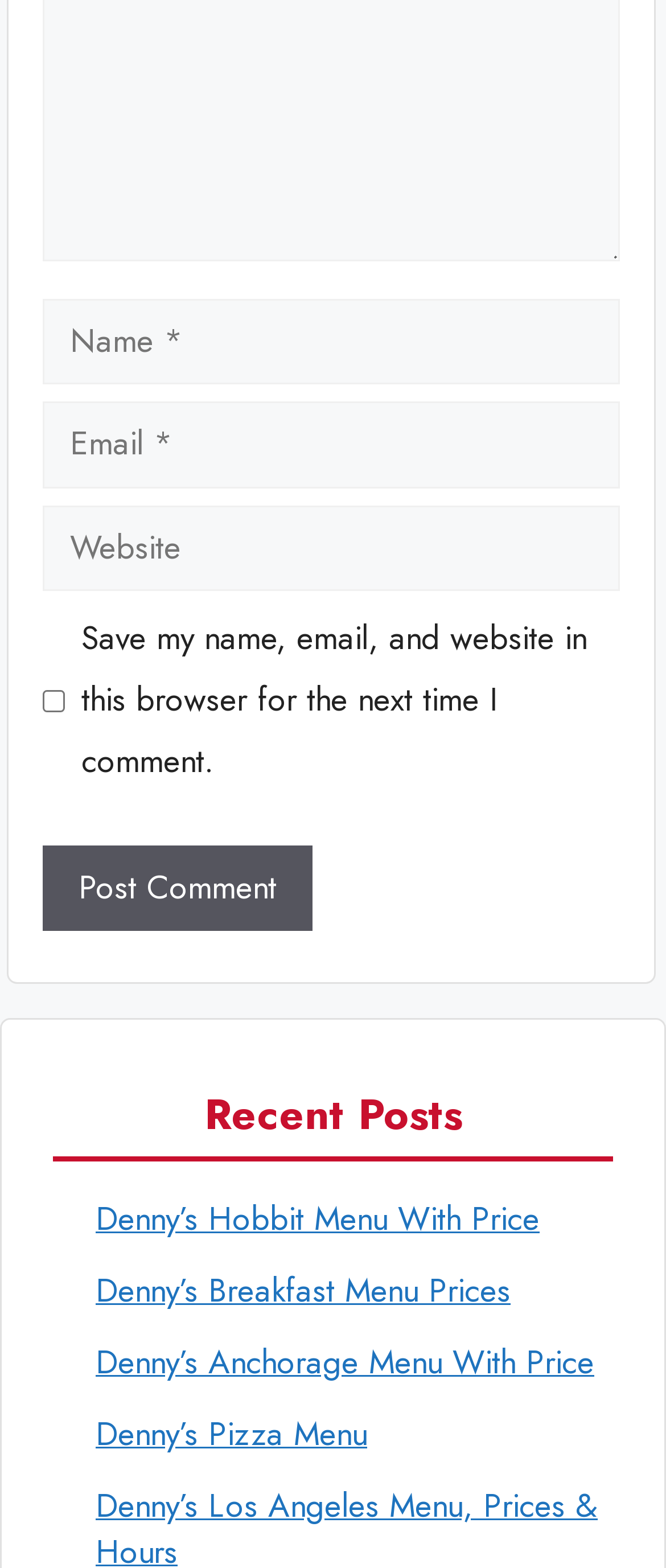Using the provided description name="submit" value="Post Comment", find the bounding box coordinates for the UI element. Provide the coordinates in (top-left x, top-left y, bottom-right x, bottom-right y) format, ensuring all values are between 0 and 1.

[0.064, 0.539, 0.469, 0.594]